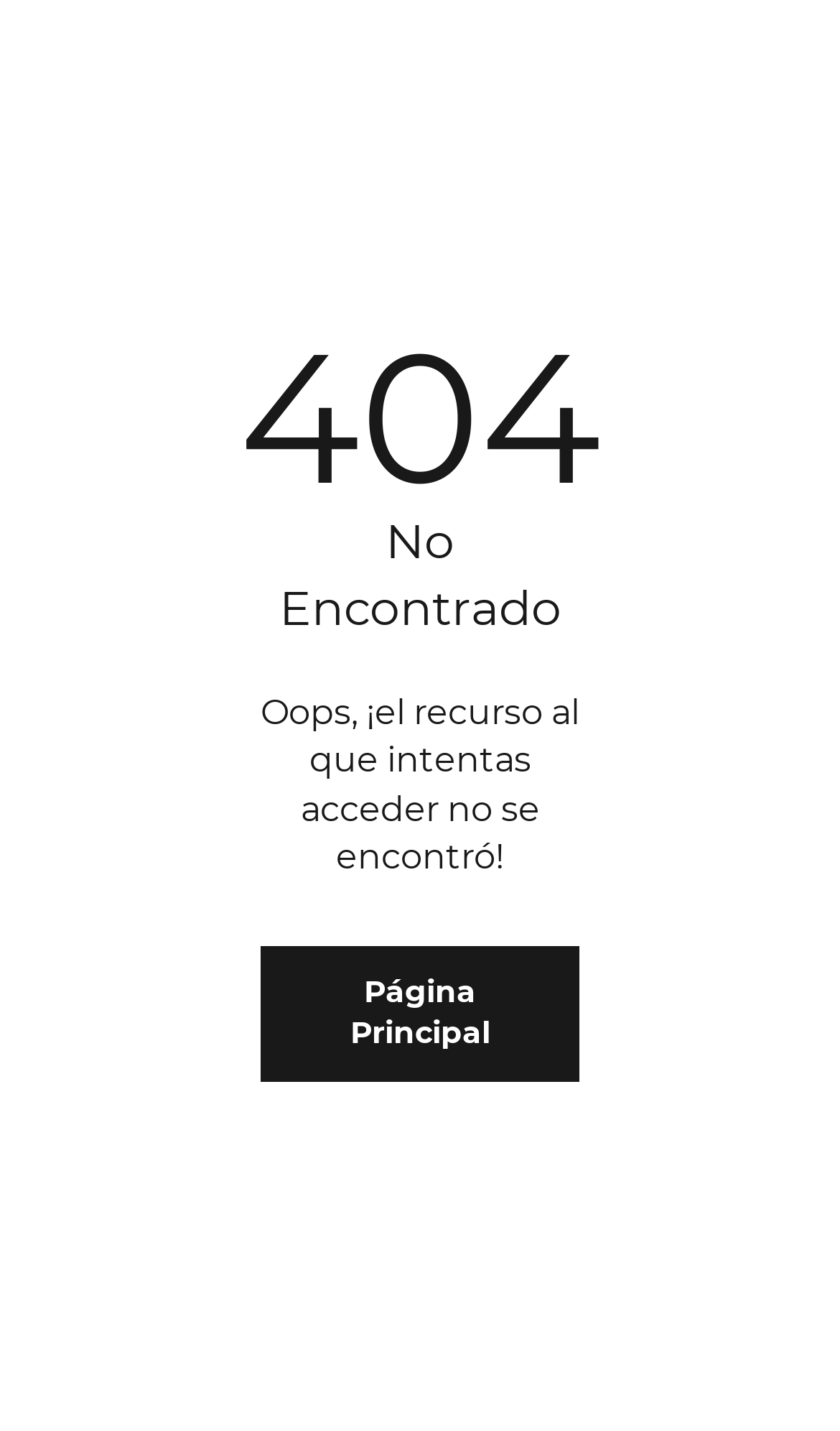Please find the bounding box for the UI component described as follows: "Página Principal".

[0.31, 0.661, 0.69, 0.756]